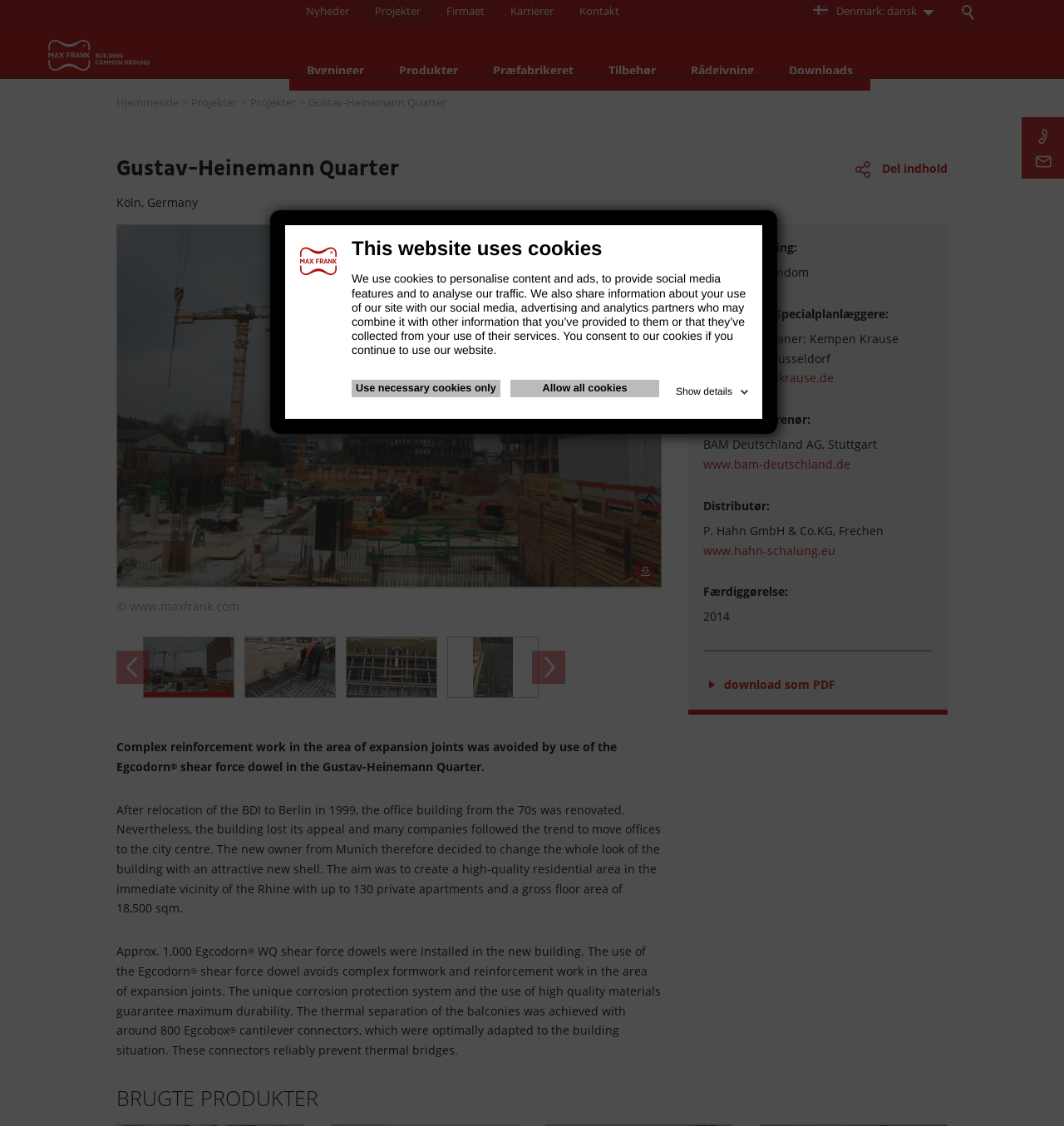Identify the bounding box coordinates for the element that needs to be clicked to fulfill this instruction: "View Gustav-Heinemann Quarter project". Provide the coordinates in the format of four float numbers between 0 and 1: [left, top, right, bottom].

[0.281, 0.085, 0.423, 0.097]